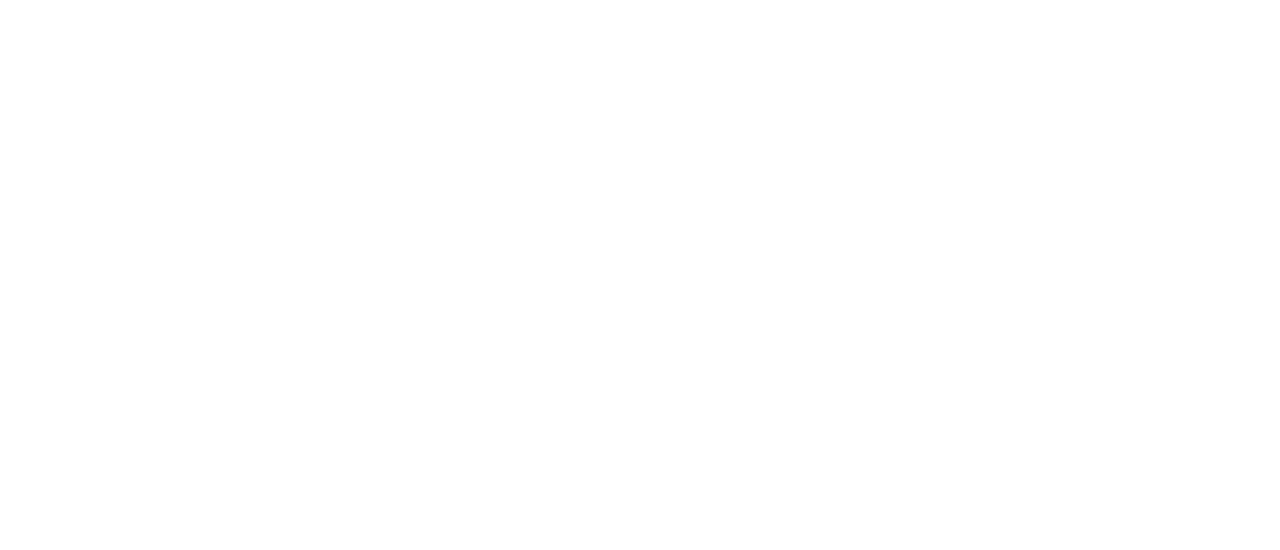What are the three social media platforms linked at the bottom?
Using the image as a reference, answer with just one word or a short phrase.

Twitter, Instagram, Facebook